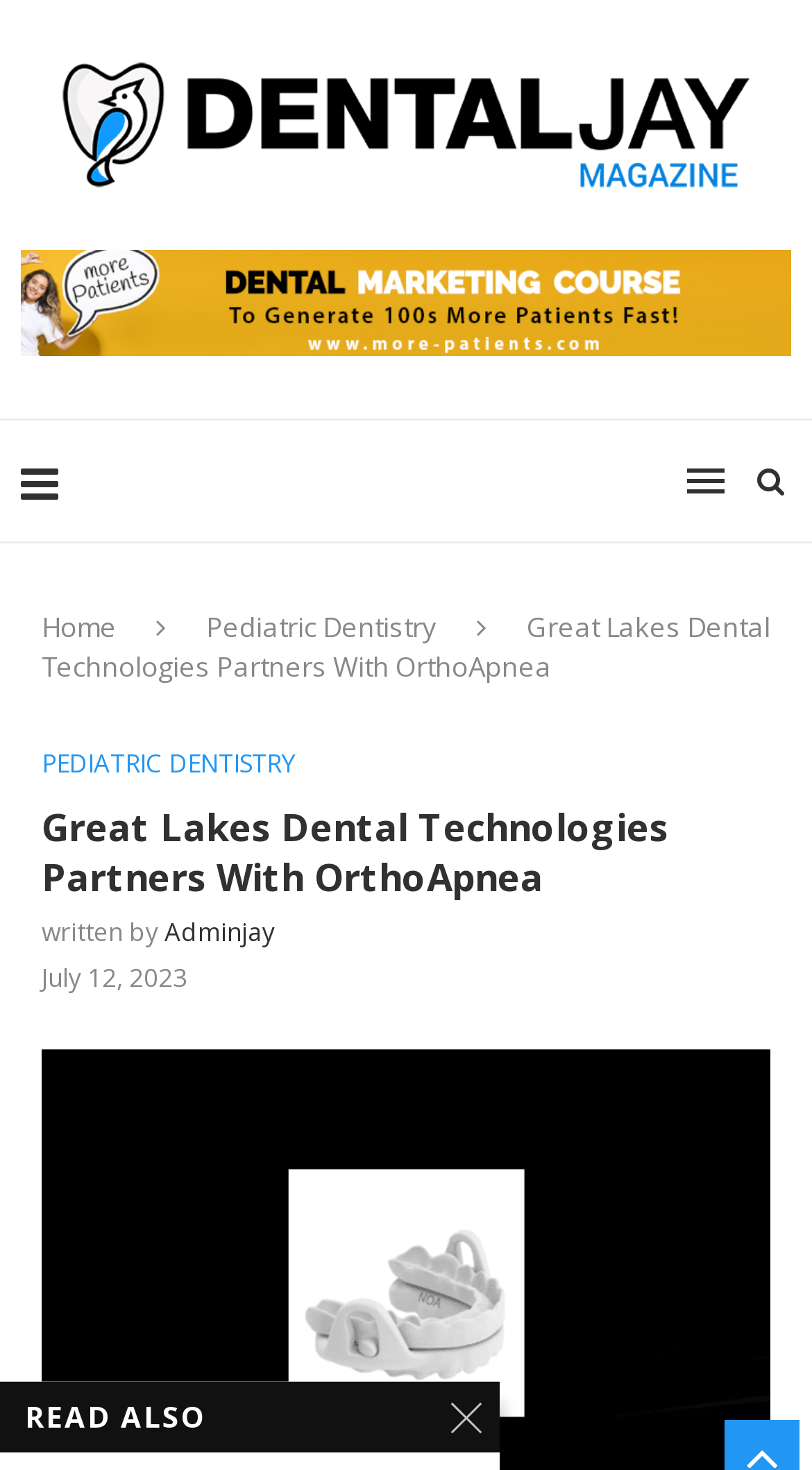Find the bounding box coordinates for the area that must be clicked to perform this action: "go to home page".

[0.051, 0.413, 0.144, 0.439]